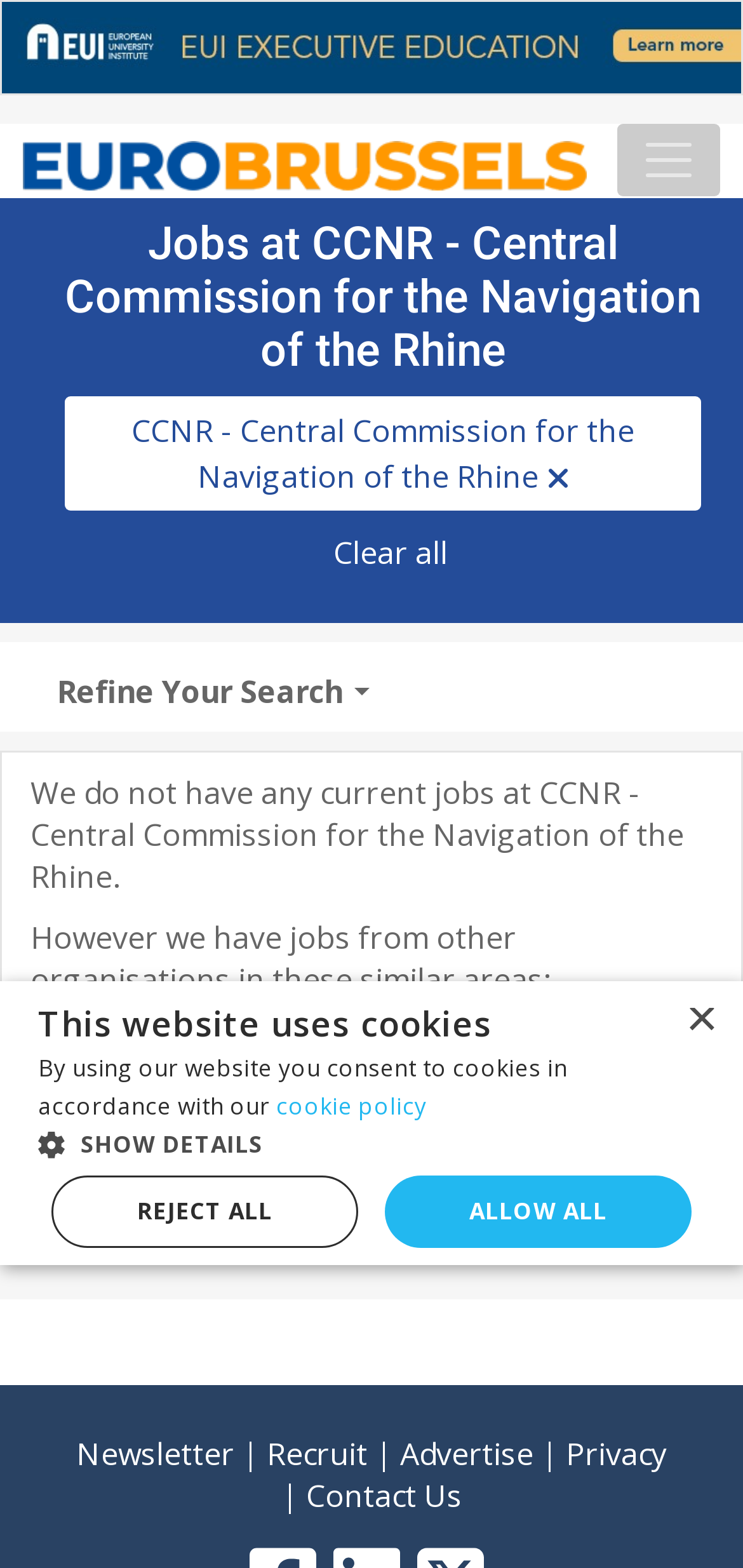Ascertain the bounding box coordinates for the UI element detailed here: "Blog". The coordinates should be provided as [left, top, right, bottom] with each value being a float between 0 and 1.

None